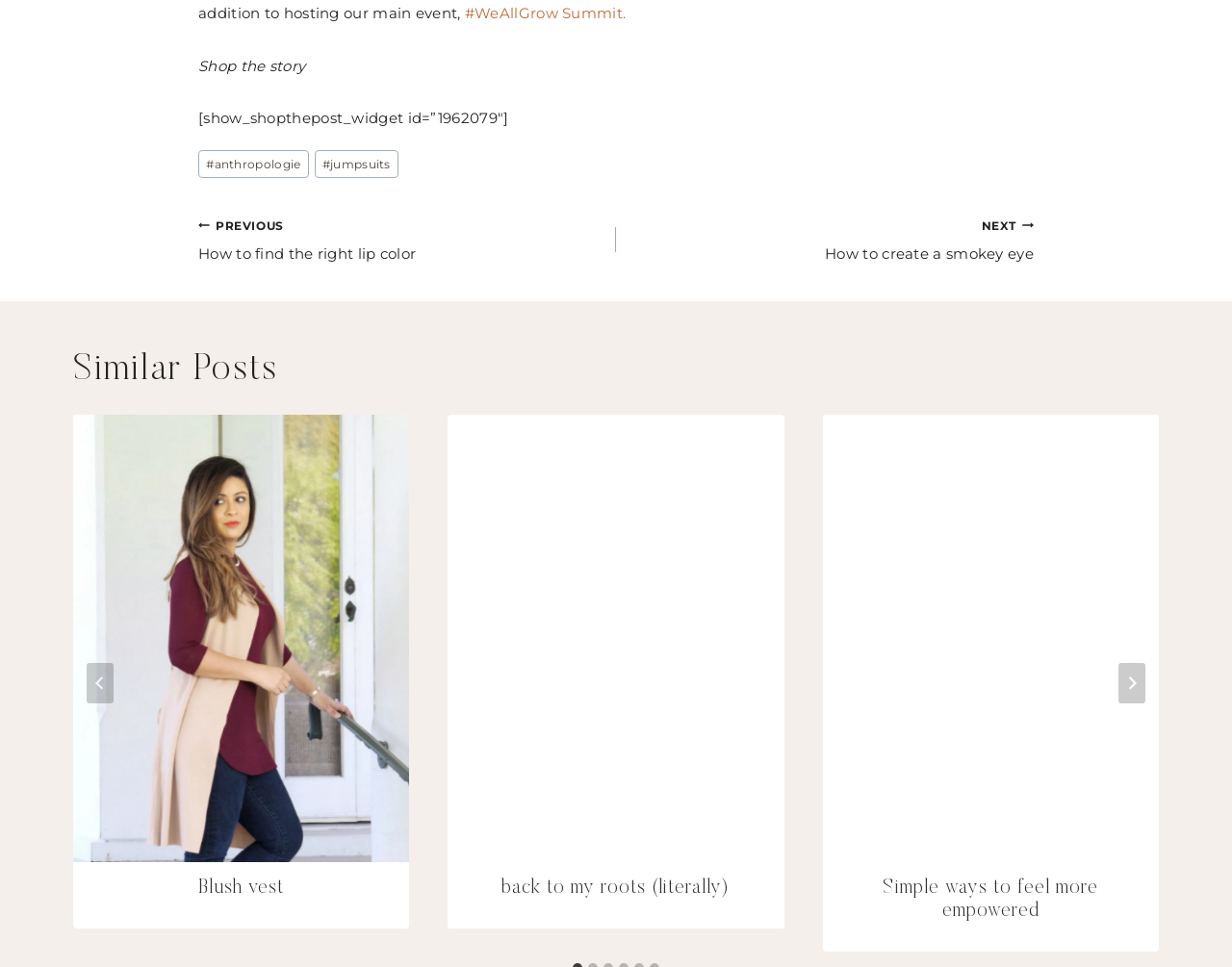How many similar posts are shown?
Refer to the screenshot and deliver a thorough answer to the question presented.

By examining the tabpanel elements with role description 'slide', I counted a total of 6 similar posts shown on the webpage.